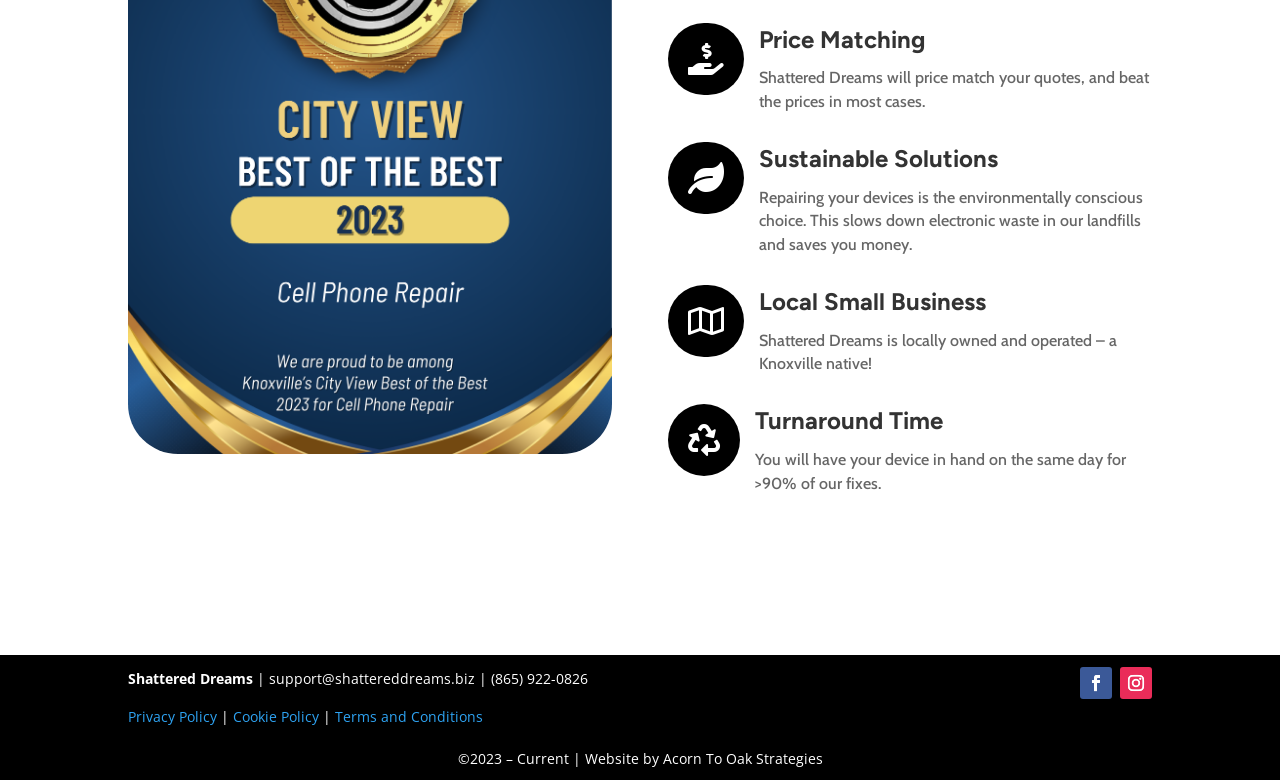What is the focus of the business?
Use the image to give a comprehensive and detailed response to the question.

The focus of the business can be inferred from the image of the 'Best of the Best 2023 award for cell phone repair Knoxville TN' at the top of the webpage, and the descriptions of the services provided, such as price matching and sustainable solutions.